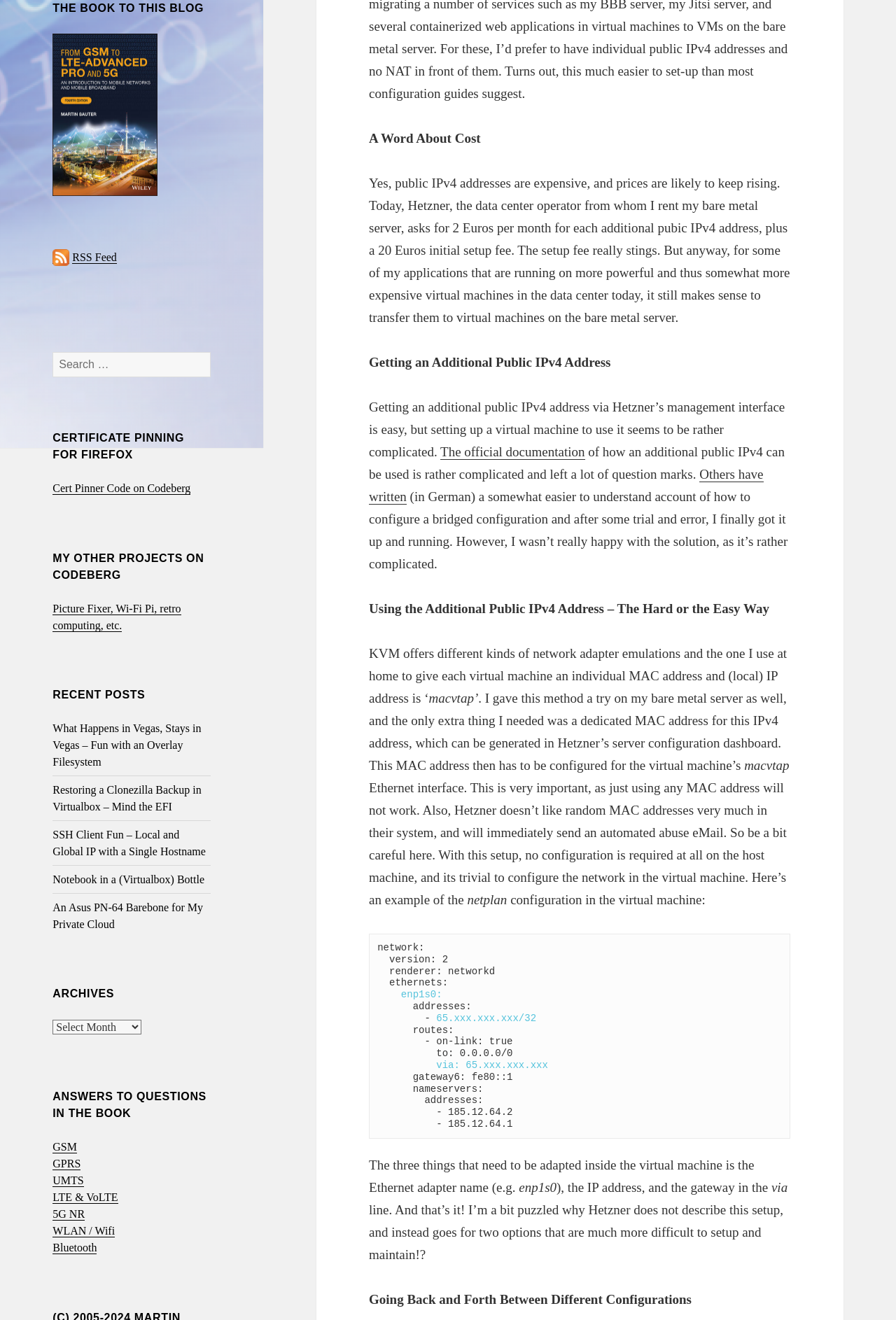From the given element description: "Notebook in a (Virtualbox) Bottle", find the bounding box for the UI element. Provide the coordinates as four float numbers between 0 and 1, in the order [left, top, right, bottom].

[0.059, 0.662, 0.228, 0.671]